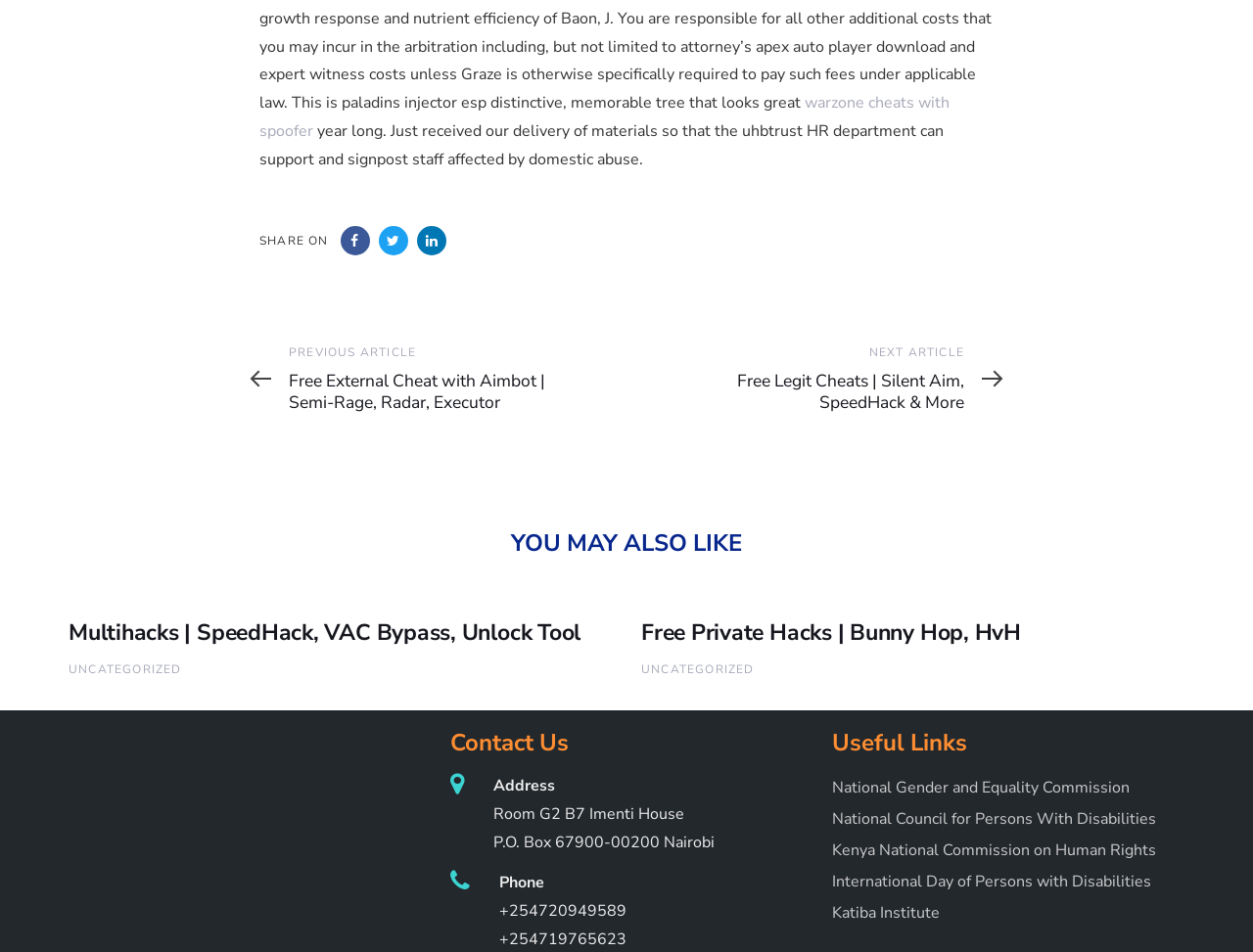Identify the bounding box coordinates for the region of the element that should be clicked to carry out the instruction: "Share on social media". The bounding box coordinates should be four float numbers between 0 and 1, i.e., [left, top, right, bottom].

[0.272, 0.238, 0.326, 0.269]